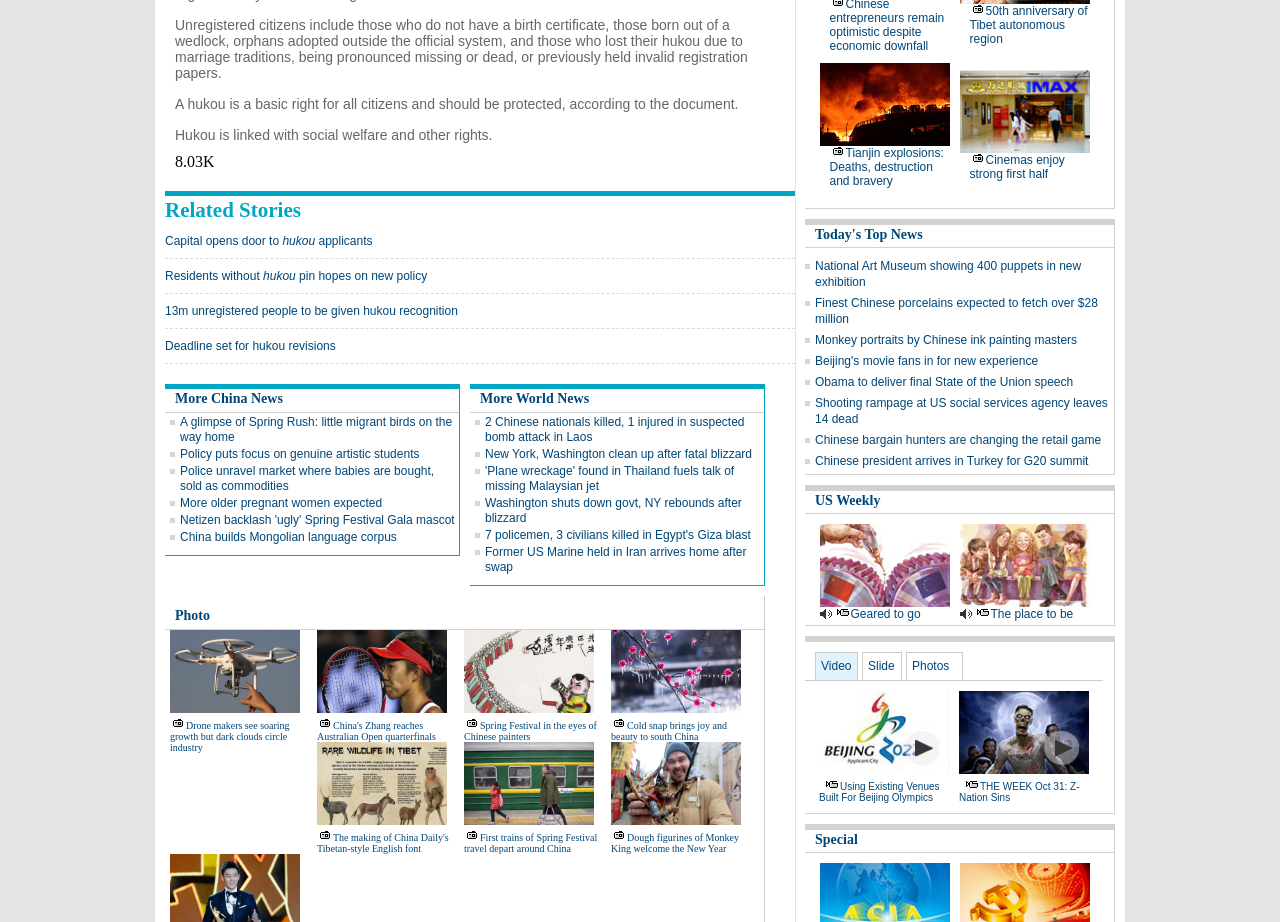What is the topic of the 'LayoutTable' section?
We need a detailed and exhaustive answer to the question. Please elaborate.

The 'LayoutTable' section contains two news summaries: 'Tianjin explosions: Deaths, destruction and bravery' and 'Cinemas enjoy strong first half'. Therefore, the topic of the 'LayoutTable' section is news summaries.